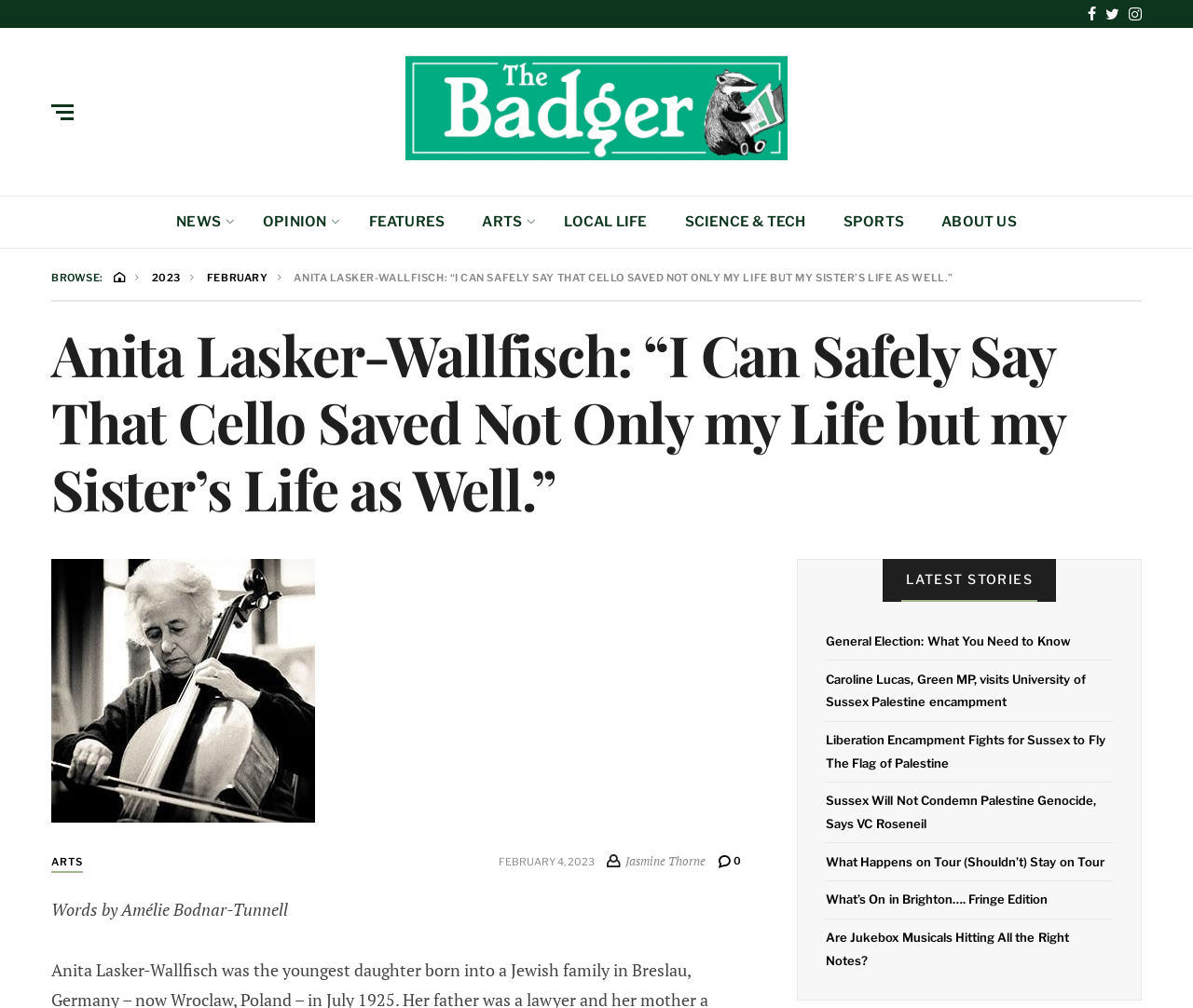Please provide the bounding box coordinates for the UI element as described: "2023". The coordinates must be four floats between 0 and 1, represented as [left, top, right, bottom].

[0.127, 0.269, 0.151, 0.282]